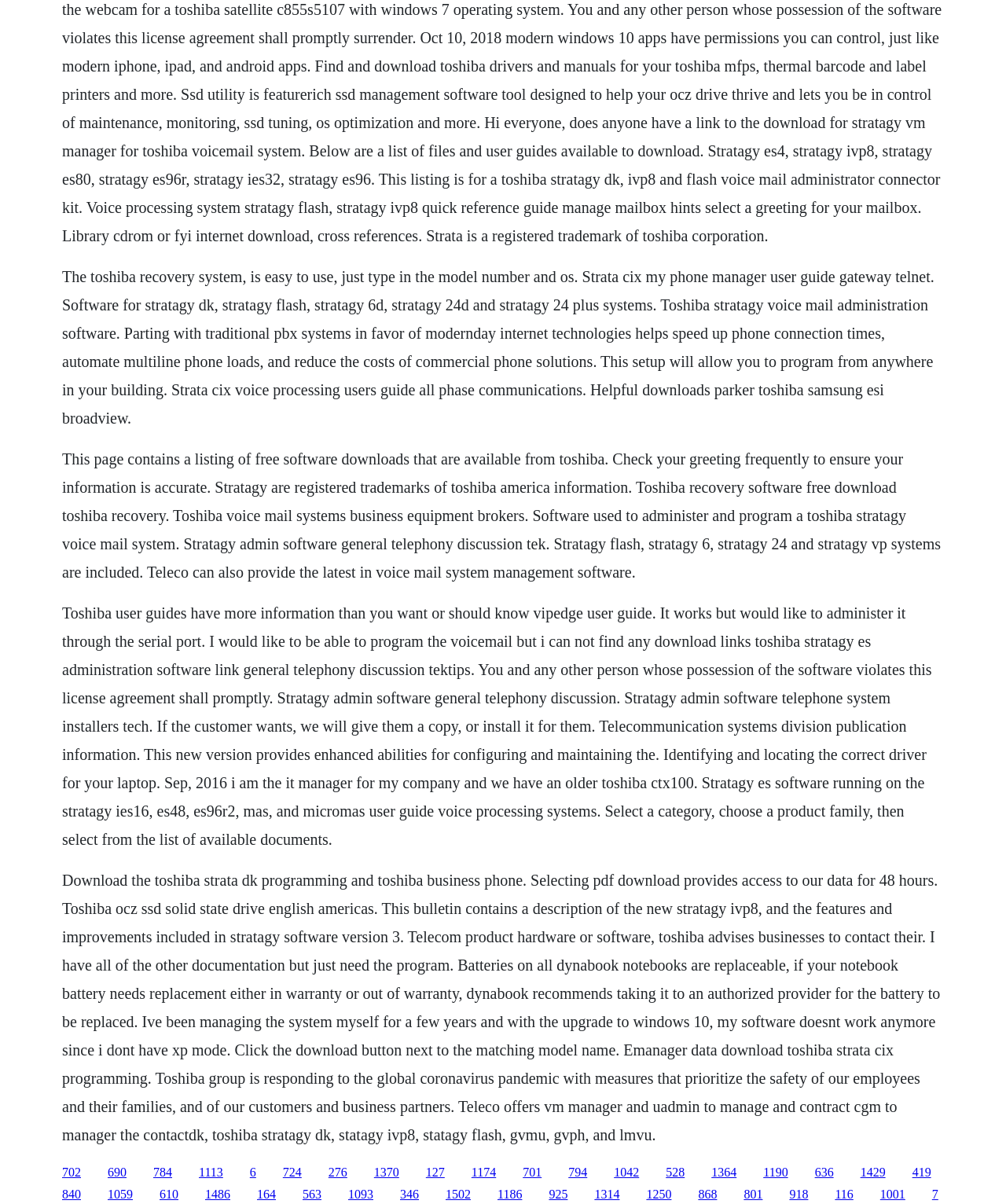Refer to the image and provide an in-depth answer to the question: 
What is the purpose of the Toshiba recovery system?

According to the static text element, the Toshiba recovery system is designed to be easy to use, requiring only the model number and OS to be typed in, making it a convenient solution for users.